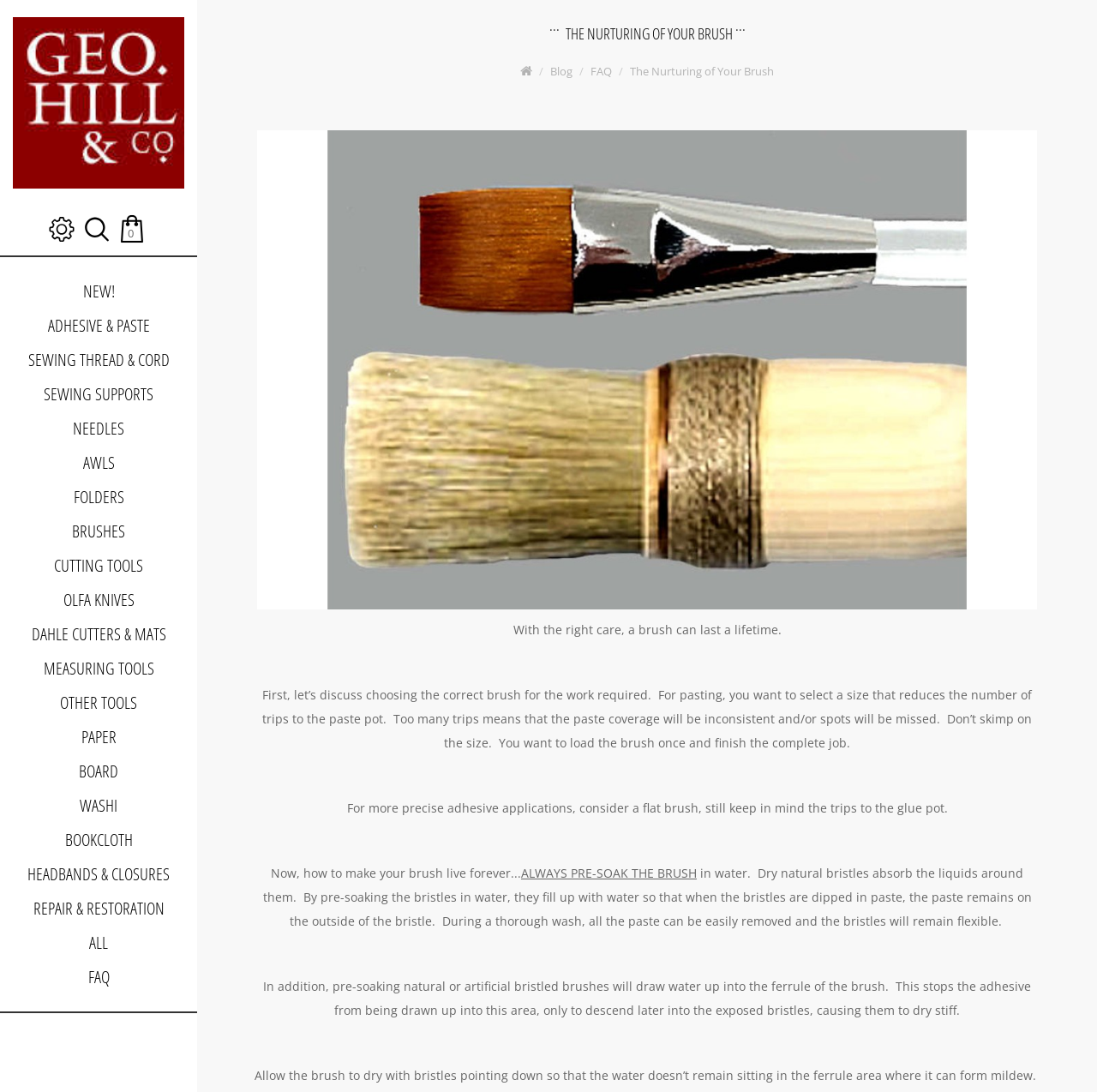Examine the screenshot and answer the question in as much detail as possible: What is the topic of the main content on the webpage?

The webpage appears to be discussing the care and maintenance of brushes, with sections on choosing the correct brush, making a brush last a lifetime, and tips for pre-soaking and washing brushes.